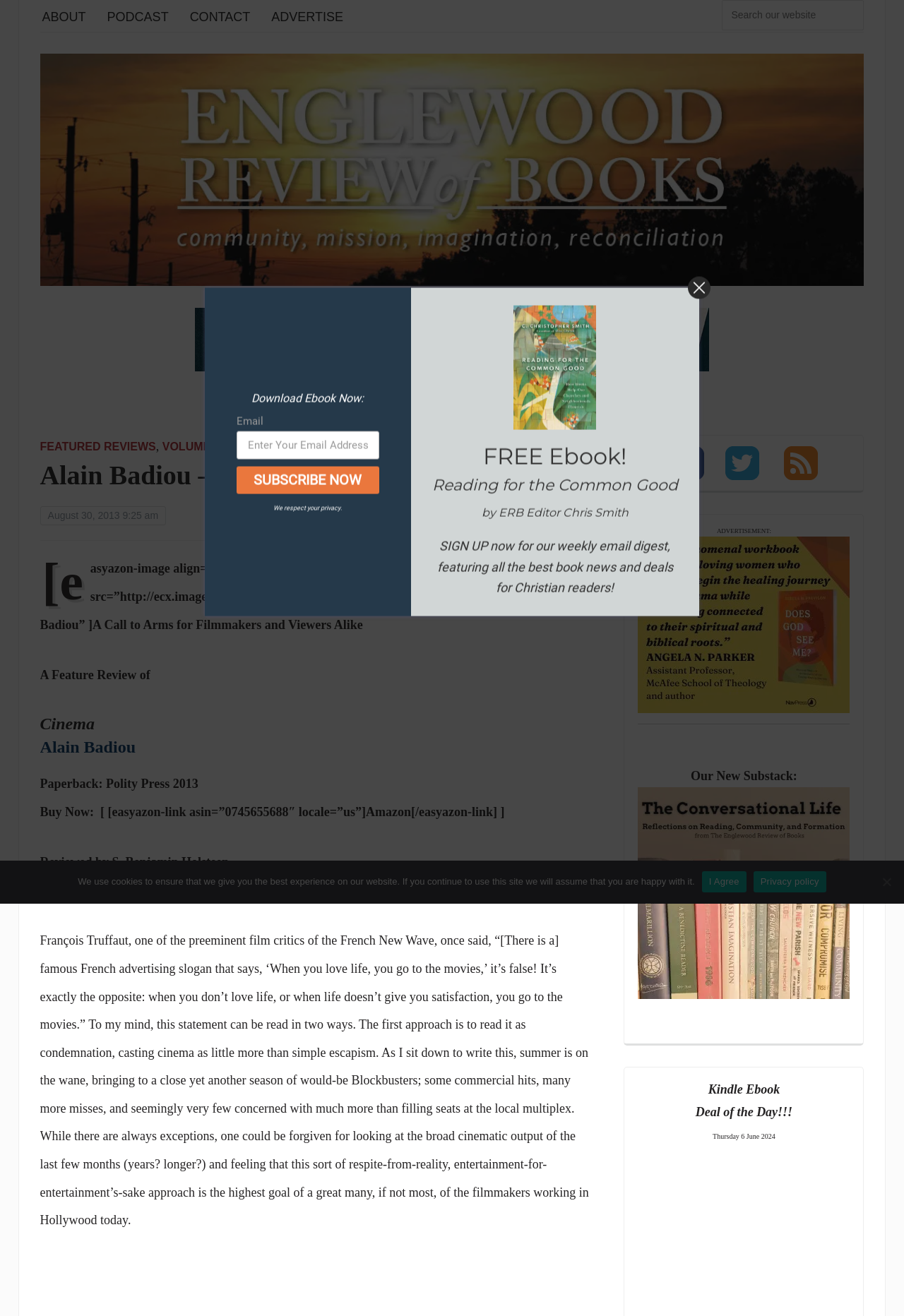Extract the bounding box coordinates for the UI element described as: "PODCAST".

[0.118, 0.0, 0.186, 0.024]